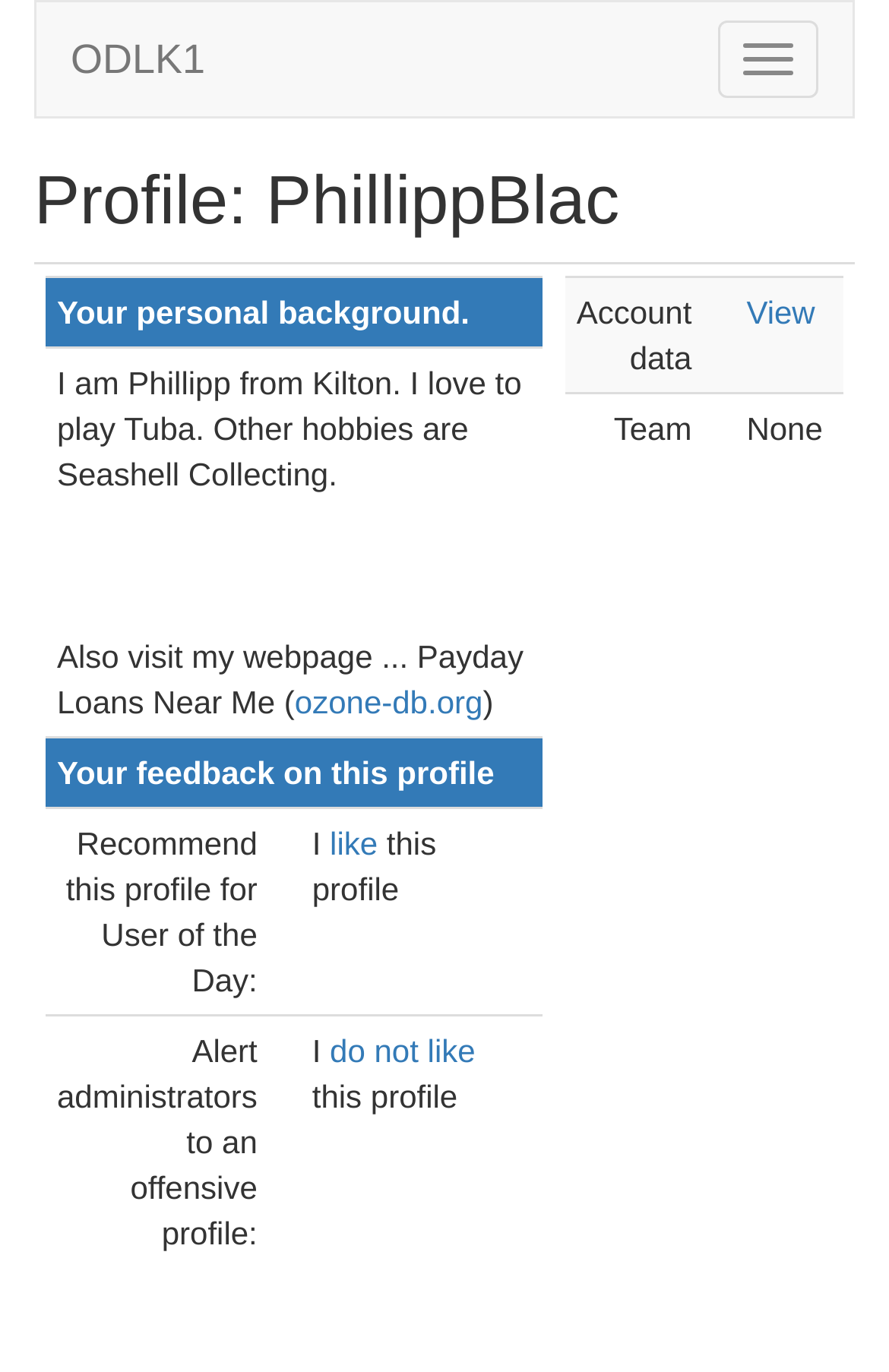Describe all the visual and textual components of the webpage comprehensively.

This webpage is a profile page for a user named PhillippBlac. At the top, there is a heading with the profile name "Profile: PhillippBlac". Below the heading, there is a table that takes up most of the page, divided into two main sections. 

On the left side of the table, there is a section that displays the user's personal background. It has a header "Your personal background." followed by a paragraph of text that describes the user as Phillipp from Kilton, who loves to play Tuba and has other hobbies like Seashell Collecting. The paragraph also includes a link to the user's webpage, "ozone-db.org", with the text "Also visit my webpage... Payday Loans Near Me".

Below the personal background section, there is another section that allows users to provide feedback on this profile. It has a header "Your feedback on this profile" and includes three options: "Recommend this profile for User of the Day:", "I like this profile", and "Alert administrators to an offensive profile:". The "I like this profile" option has a link to "like" the profile, and the "Alert administrators to an offensive profile:" option has a link to report the profile.

On the right side of the table, there is a section that displays the user's account data. It has a header "Account data" and includes two options: "View" and "Team". The "View" option has a link to view the account data, and the "Team" option displays the text "None", indicating that the user is not part of a team.

At the top-right corner of the page, there is a button with no text, and at the top-left corner, there is a link with the text "ODLK1".